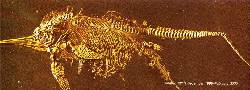Examine the image carefully and respond to the question with a detailed answer: 
What is the notable feature of this fossil?

The caption highlights that this specific specimen is notable for depicting a mother Ichthyosaur giving birth, which is a unique feature of this fossil. This information is provided in the caption, enabling us to identify the notable feature of this fossil.